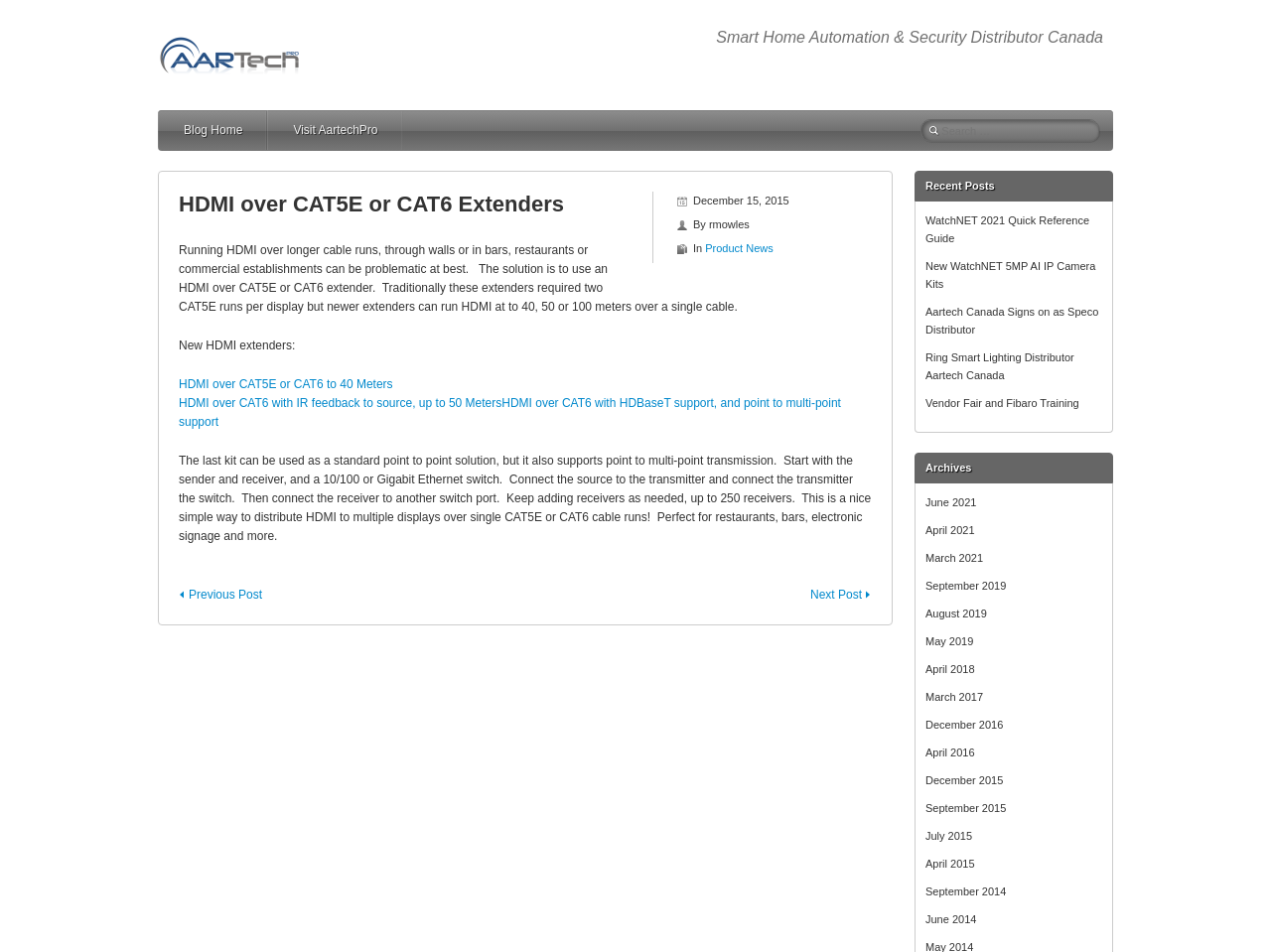What is the date of the current blog post?
Using the visual information, answer the question in a single word or phrase.

December 15, 2015